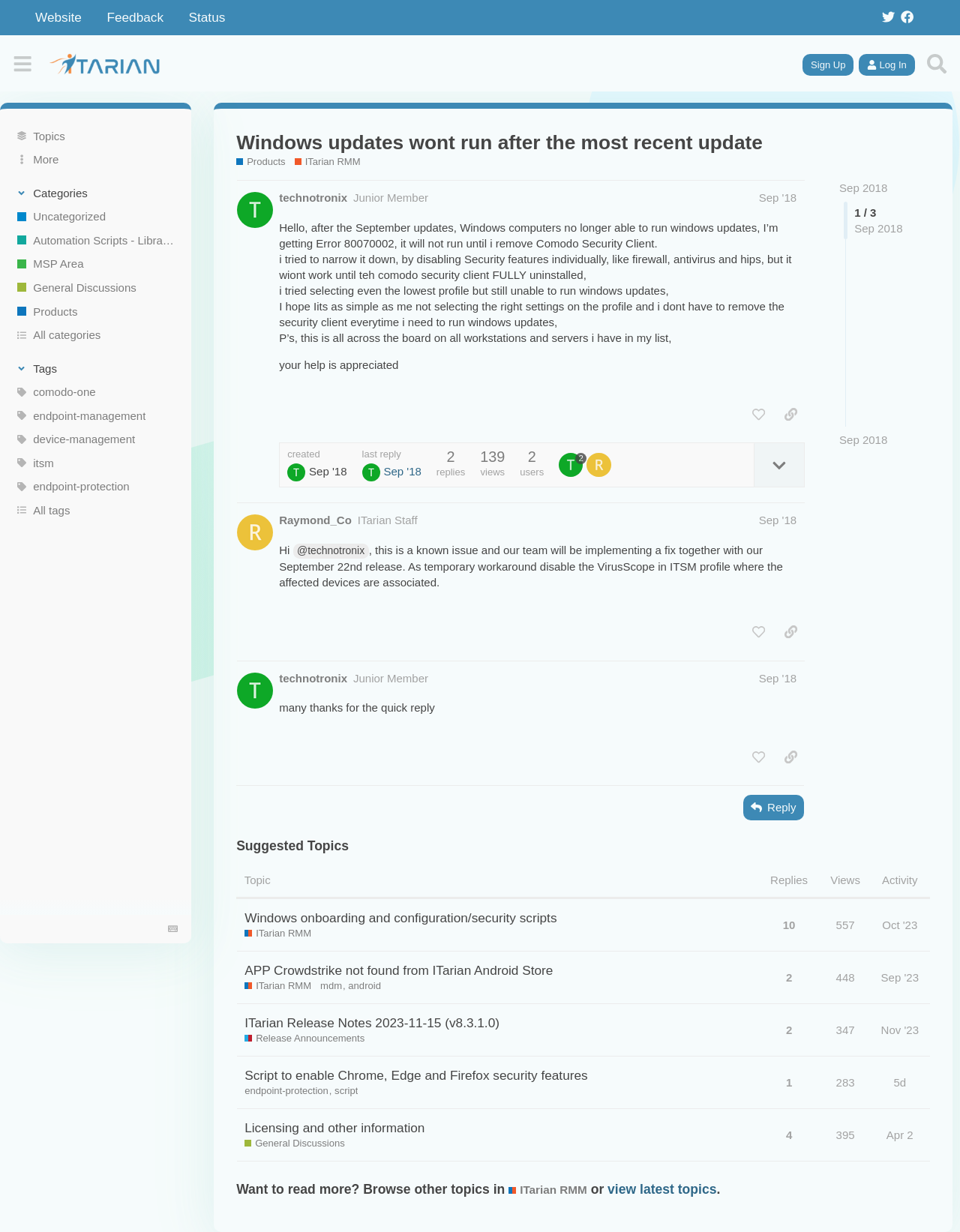What security client is mentioned in the post?
From the details in the image, provide a complete and detailed answer to the question.

The security client mentioned in the post is Comodo Security Client, which is mentioned as the client that needs to be removed in order to run Windows updates.